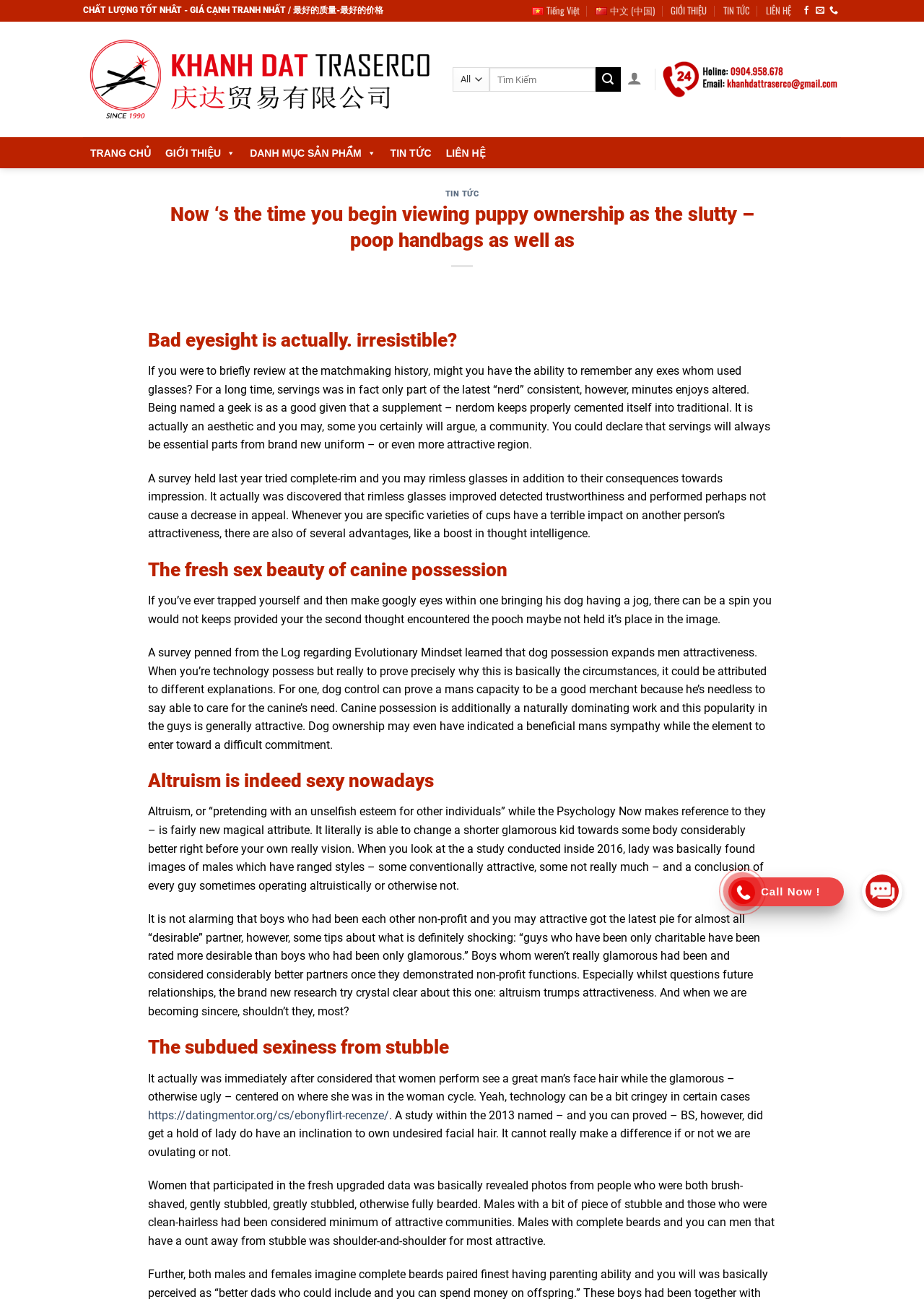Identify the bounding box for the described UI element: "alt="icons8-exercise-96"".

[0.935, 0.671, 0.973, 0.697]